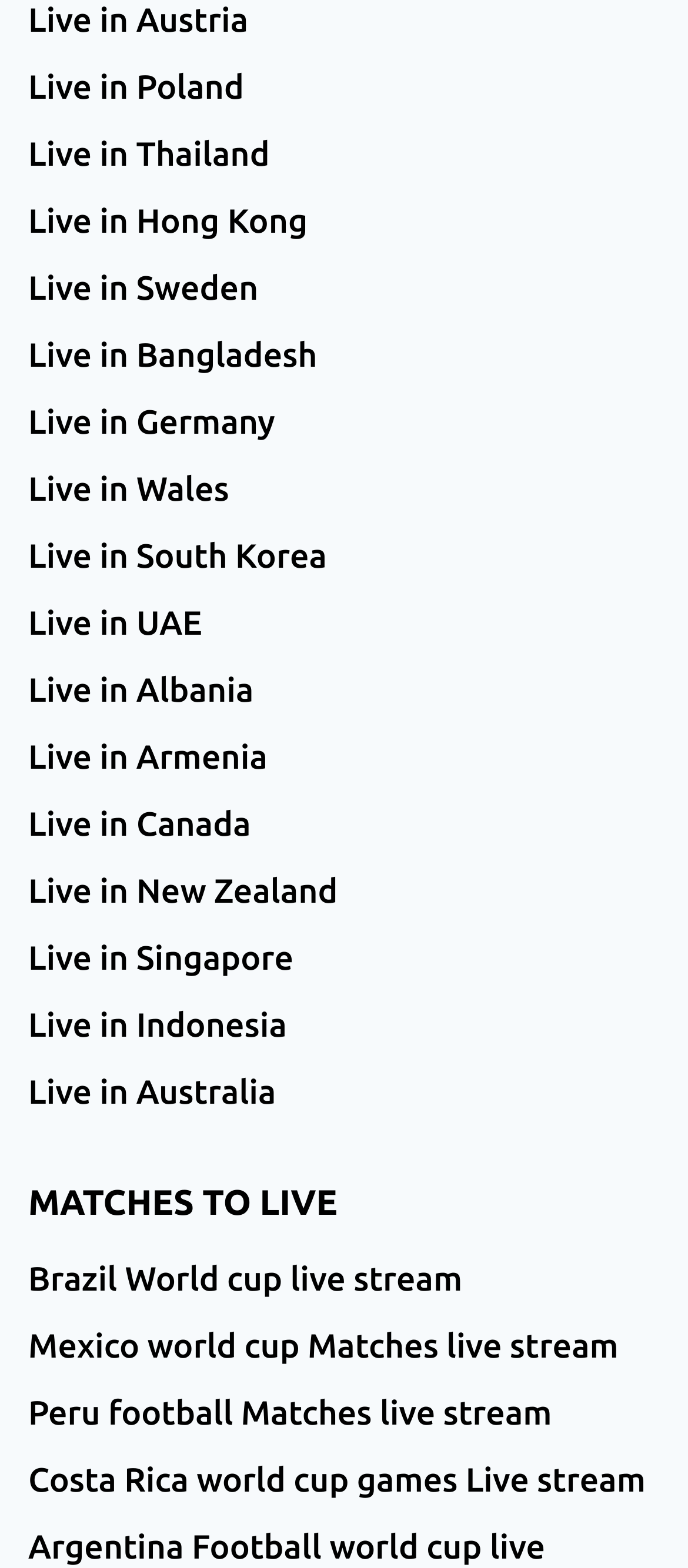Locate the bounding box coordinates of the area to click to fulfill this instruction: "Go to Live in Australia". The bounding box should be presented as four float numbers between 0 and 1, in the order [left, top, right, bottom].

[0.041, 0.675, 0.959, 0.717]